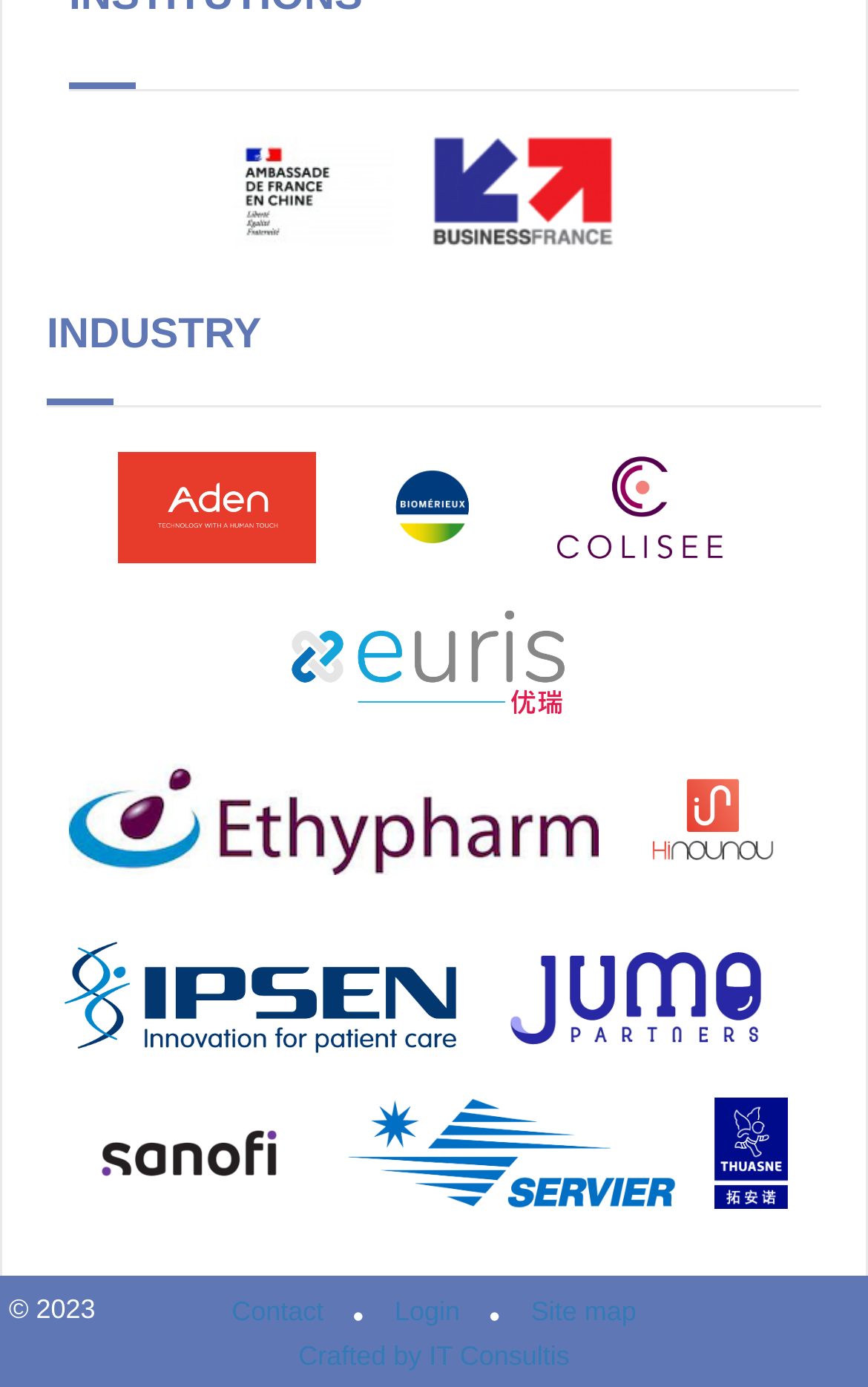What is the position of the 'Euris' link?
Please respond to the question with a detailed and thorough explanation.

I analyzed the bounding box coordinates of the 'Euris' link element and found that its y1 and y2 values are 0.463 and 0.489, respectively. This indicates that it is positioned in the middle section of the webpage, and its x1 and x2 values are 0.333 and 0.654, respectively, which suggests that it is located on the left side of the webpage.